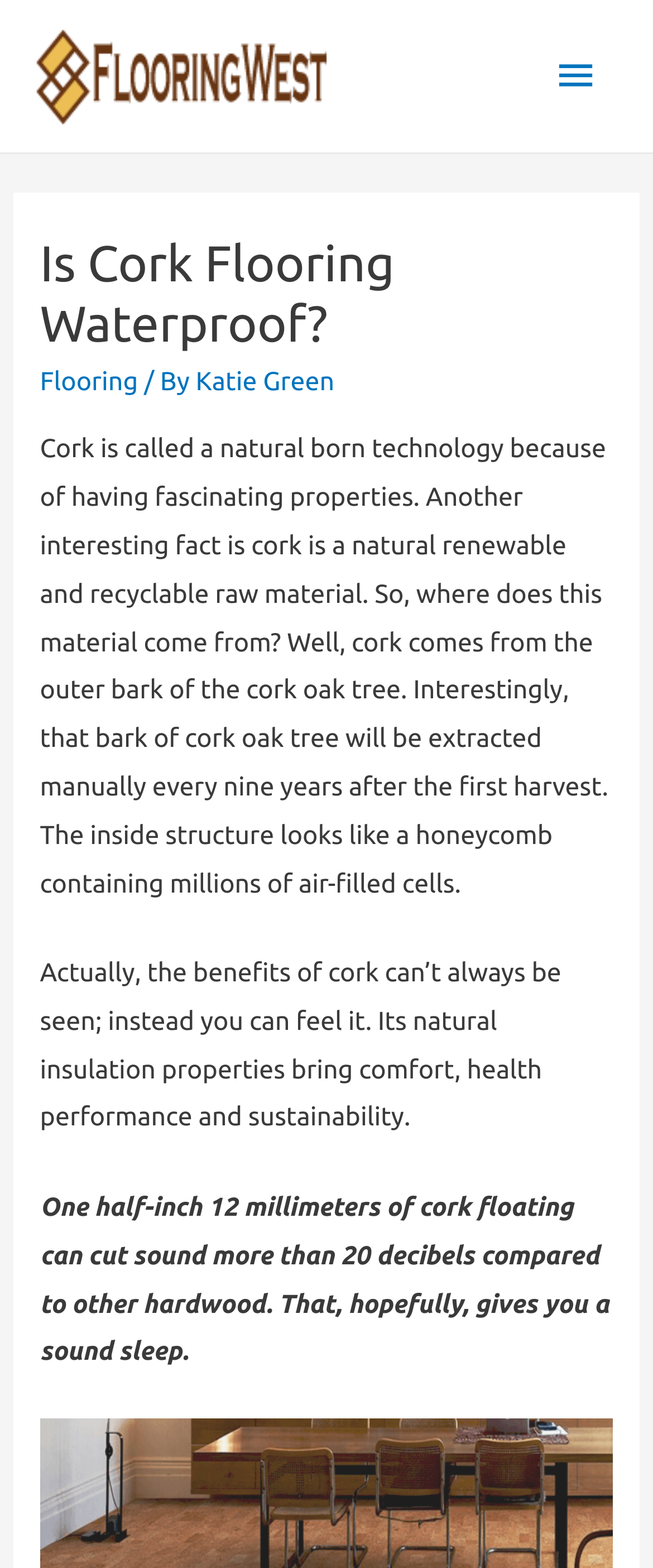Refer to the image and offer a detailed explanation in response to the question: What is cork made of?

According to the webpage, cork comes from the outer bark of the cork oak tree, which is extracted manually every nine years after the first harvest.